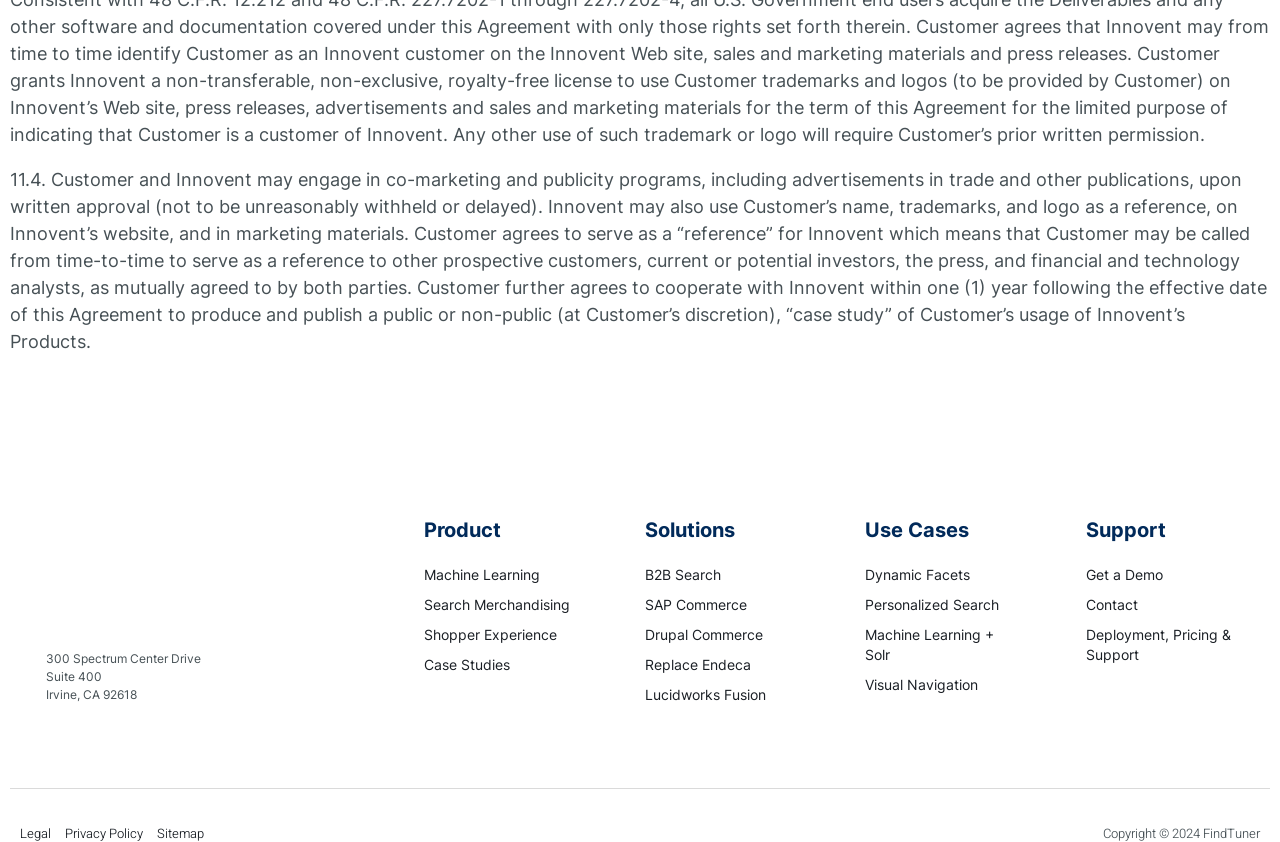Use a single word or phrase to respond to the question:
What is the address of Innovent?

300 Spectrum Center Drive, Suite 400, Irvine, CA 92618